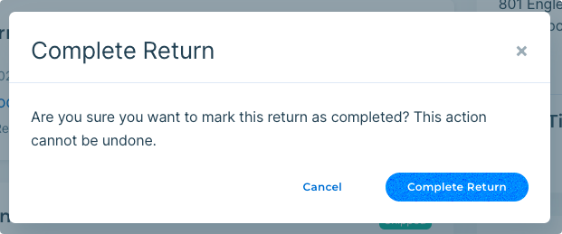Please answer the following question using a single word or phrase: 
What is the consequence of marking a return as completed?

The action cannot be undone